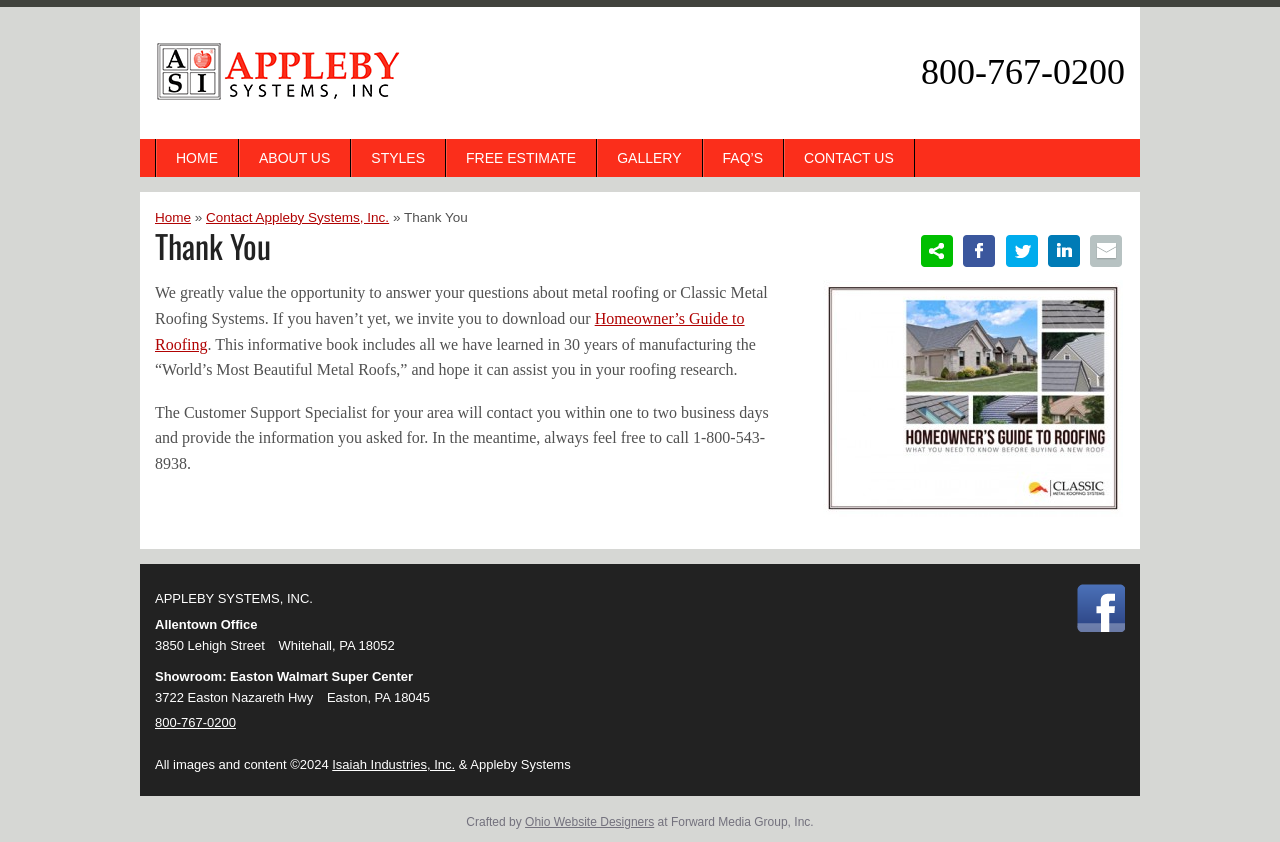Can you provide the bounding box coordinates for the element that should be clicked to implement the instruction: "Go to the 'Education' category"?

None